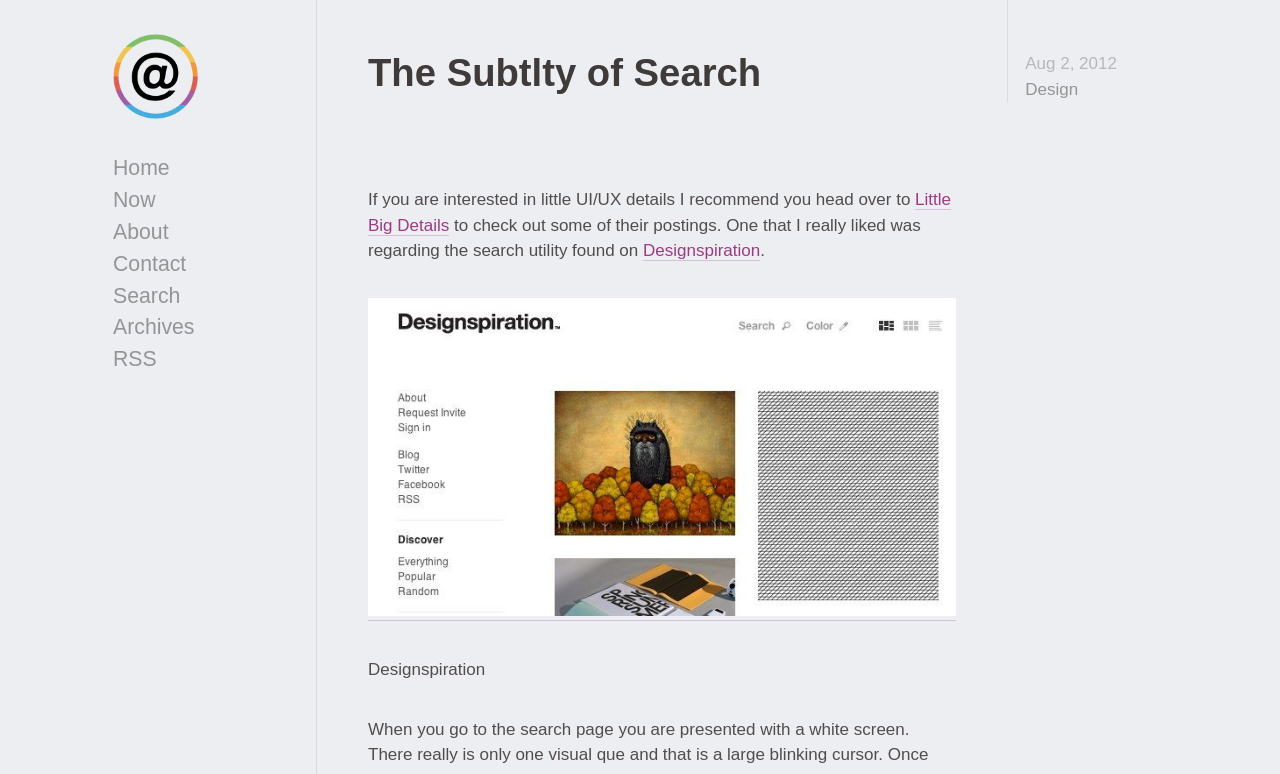Consider the image and give a detailed and elaborate answer to the question: 
What is the position of the image relative to the text?

The image is positioned below the text, as indicated by the bounding box coordinates of the image [0.287, 0.384, 0.747, 0.795] and the text [0.287, 0.245, 0.715, 0.27], which shows that the image is vertically below the text.